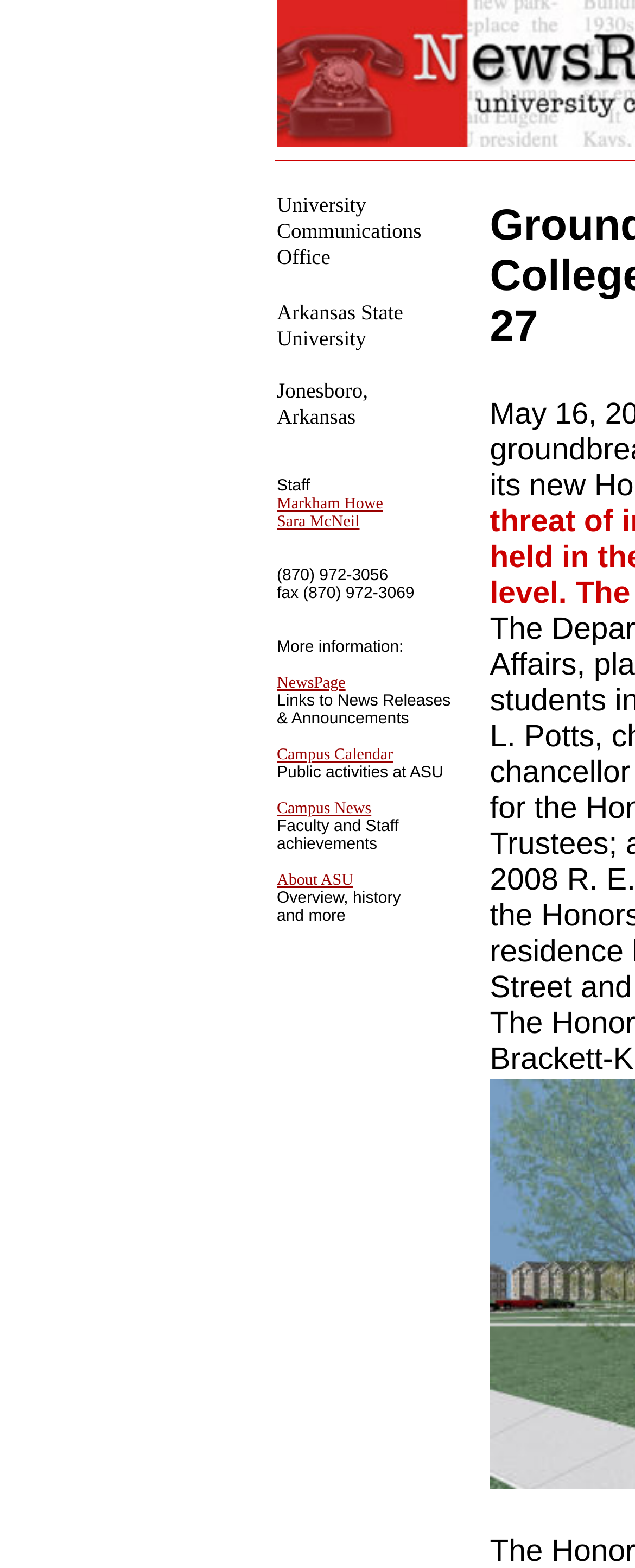Respond with a single word or phrase to the following question:
How many links are there in the page?

5